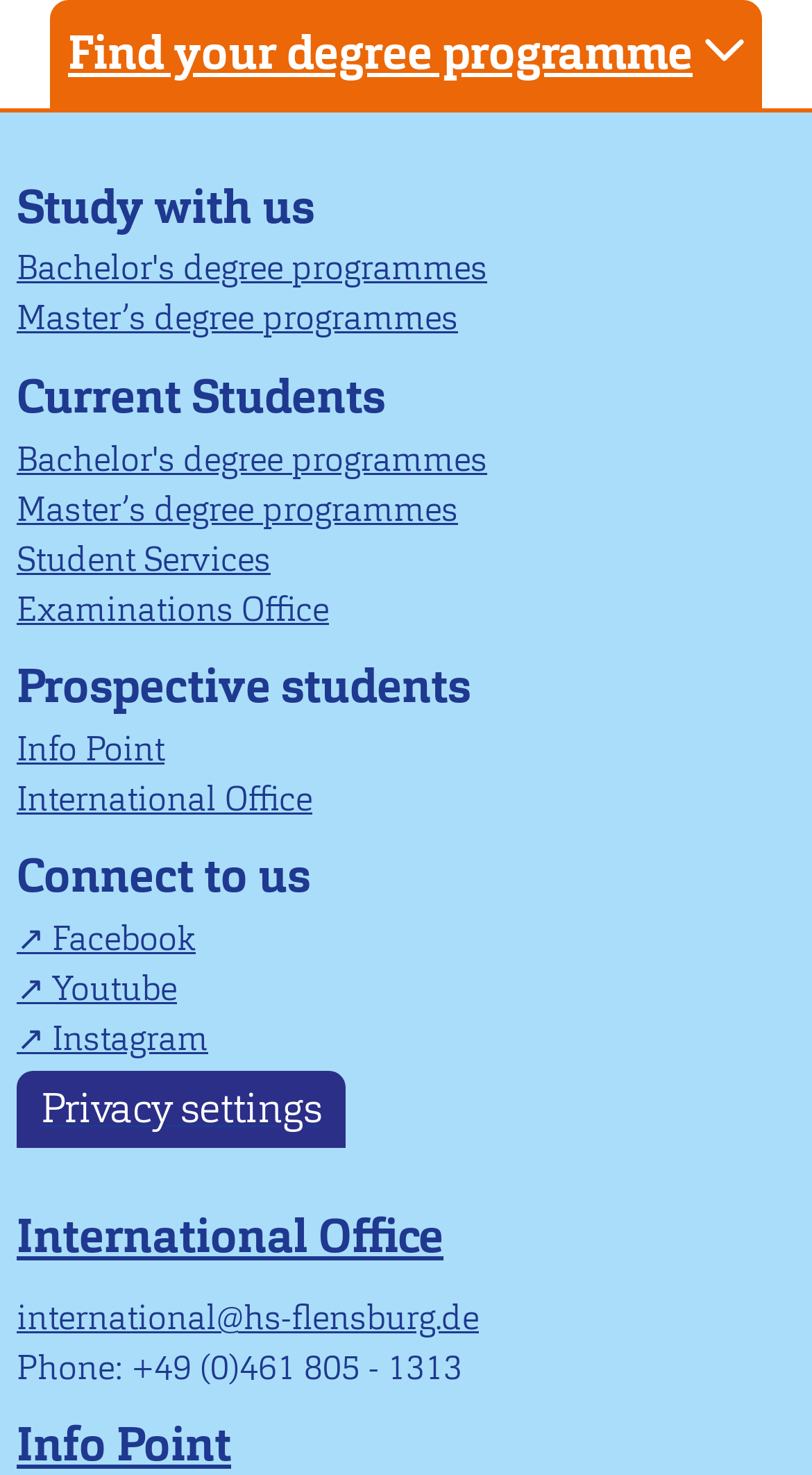Please locate the bounding box coordinates of the region I need to click to follow this instruction: "View phone number".

[0.021, 0.913, 0.569, 0.943]